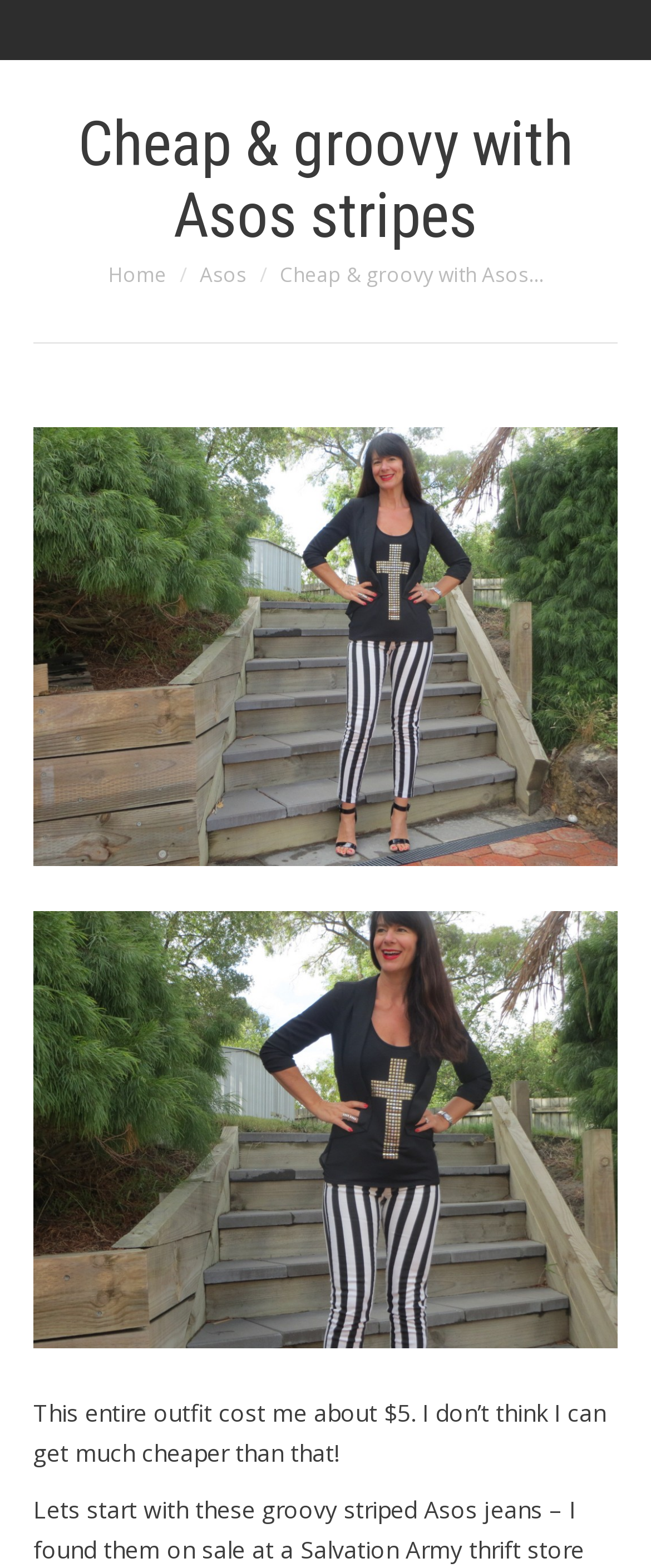Please extract the title of the webpage.

Cheap & groovy with Asos stripes